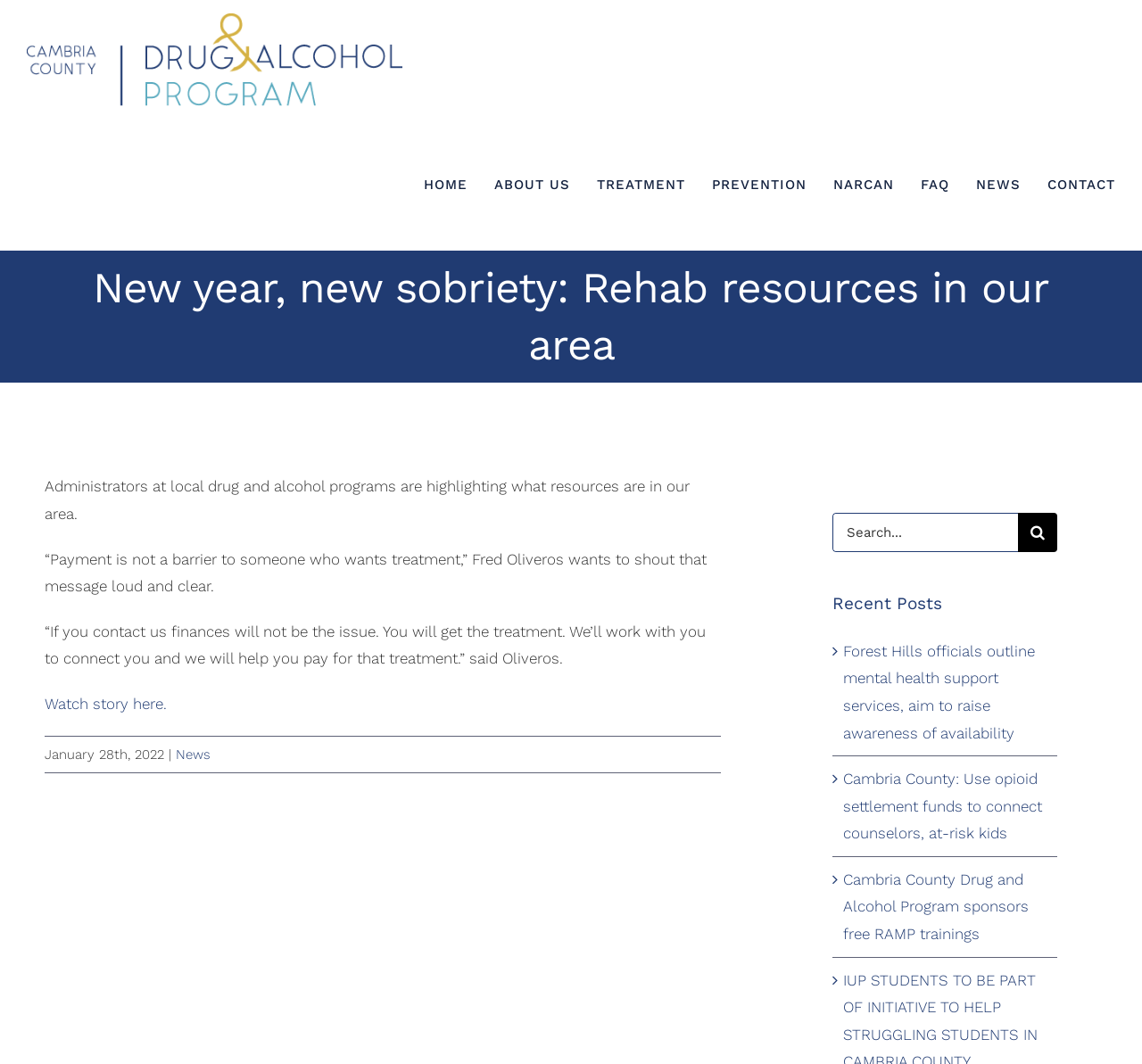Identify the bounding box coordinates for the UI element described as: "HOME".

[0.371, 0.113, 0.409, 0.235]